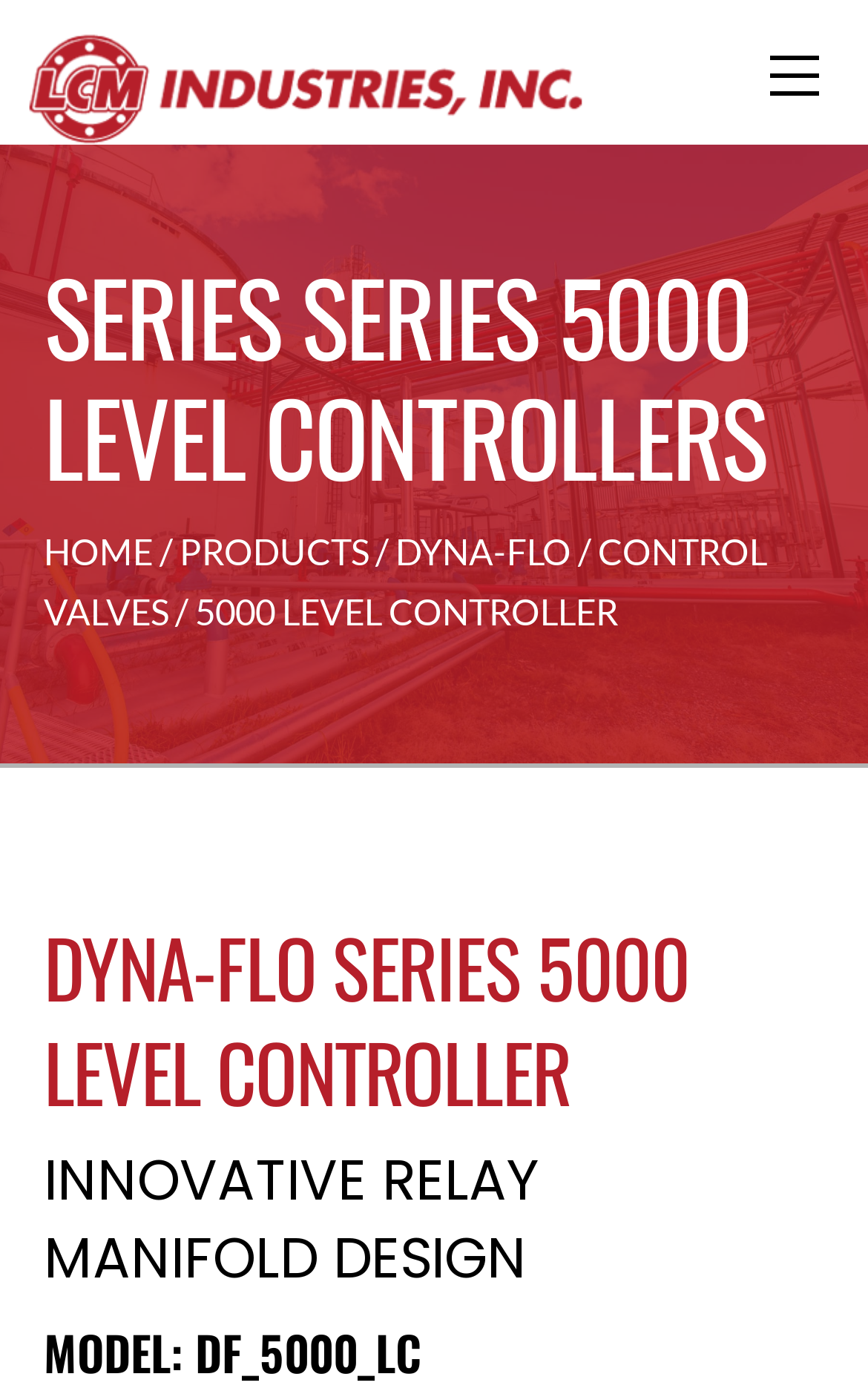Bounding box coordinates are to be given in the format (top-left x, top-left y, bottom-right x, bottom-right y). All values must be floating point numbers between 0 and 1. Provide the bounding box coordinate for the UI element described as: Cafes

None